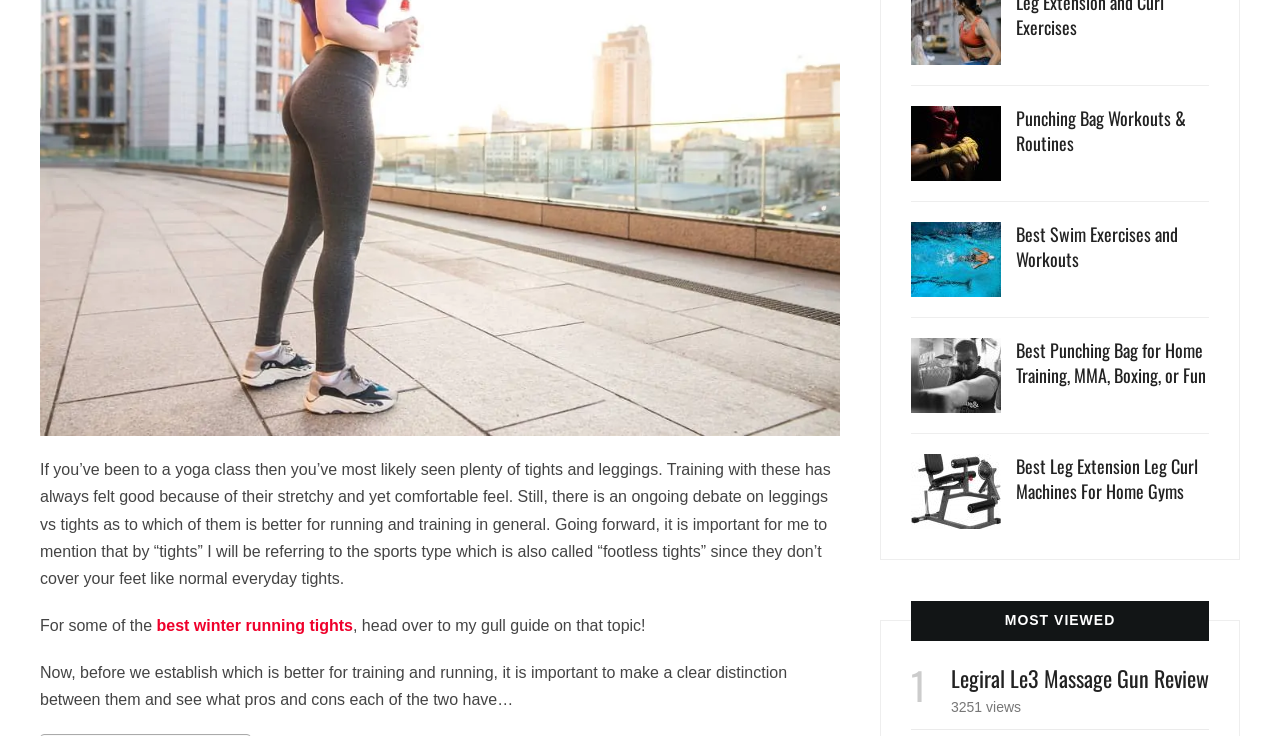Using the given element description, provide the bounding box coordinates (top-left x, top-left y, bottom-right x, bottom-right y) for the corresponding UI element in the screenshot: Punching Bag Workouts & Routines

[0.794, 0.143, 0.927, 0.212]